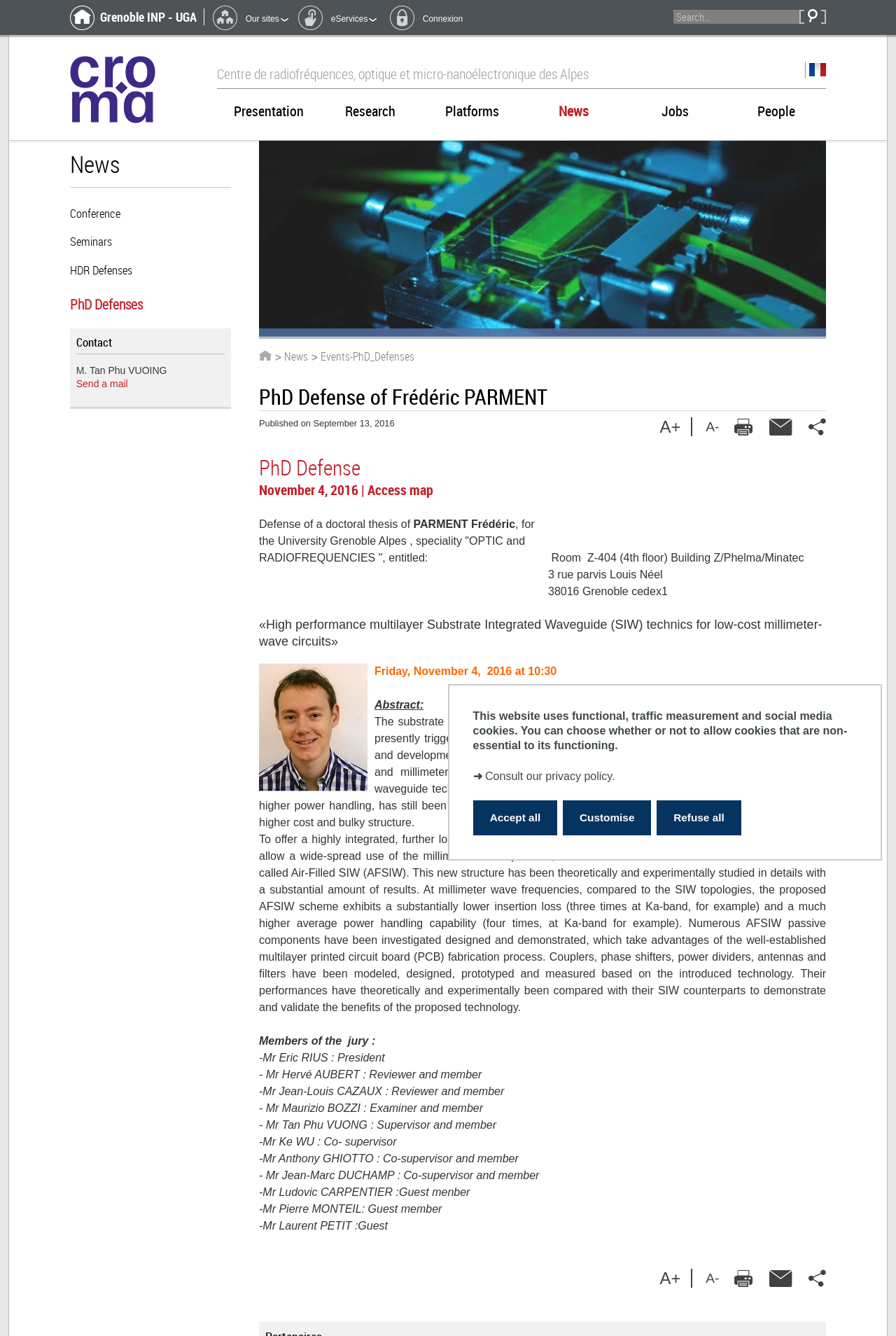Identify and extract the main heading from the webpage.

This website uses functional, traffic measurement and social media cookies. You can choose whether or not to allow cookies that are non-essential to its functioning.